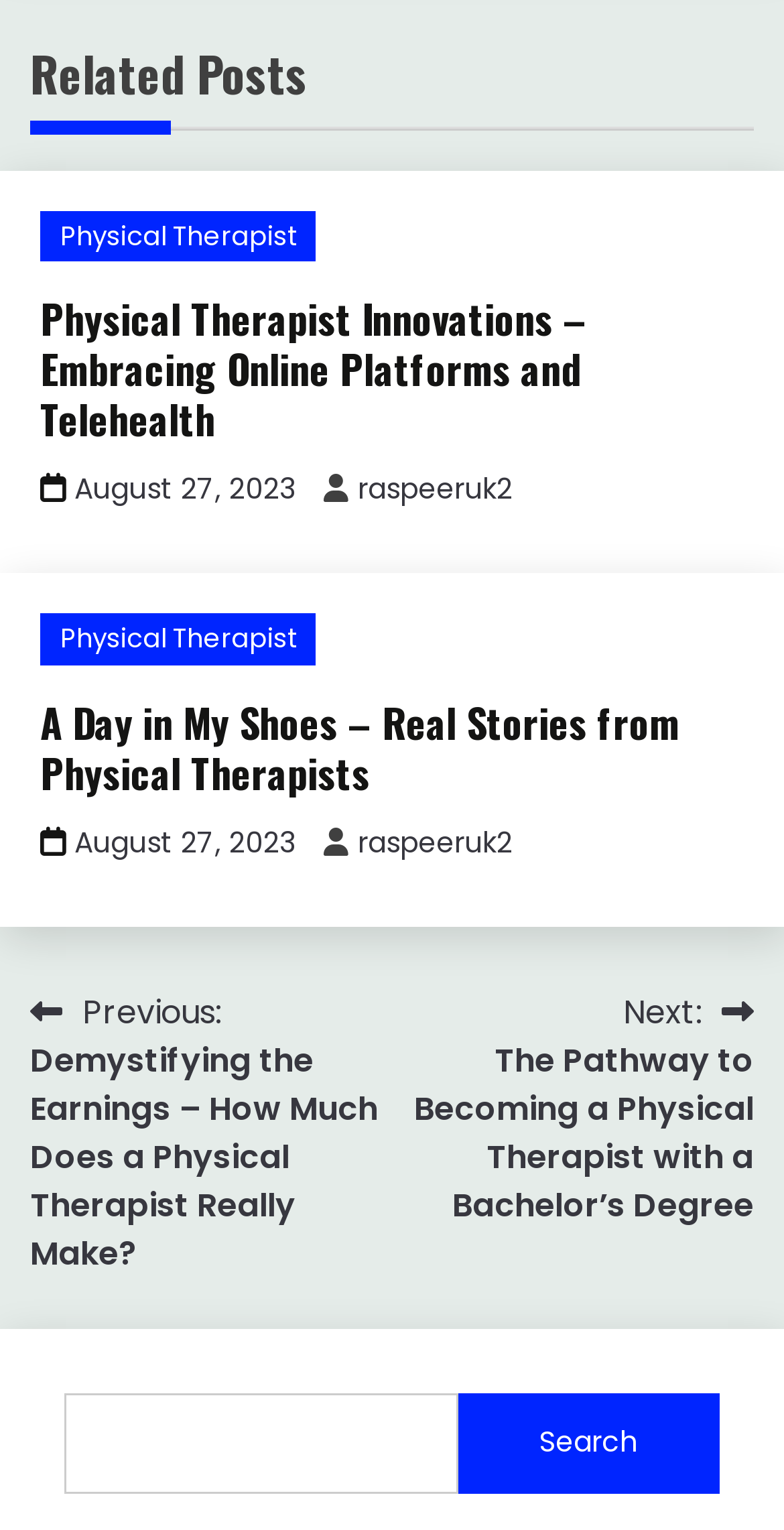What is the date of the latest article?
Please provide a single word or phrase based on the screenshot.

August 27, 2023